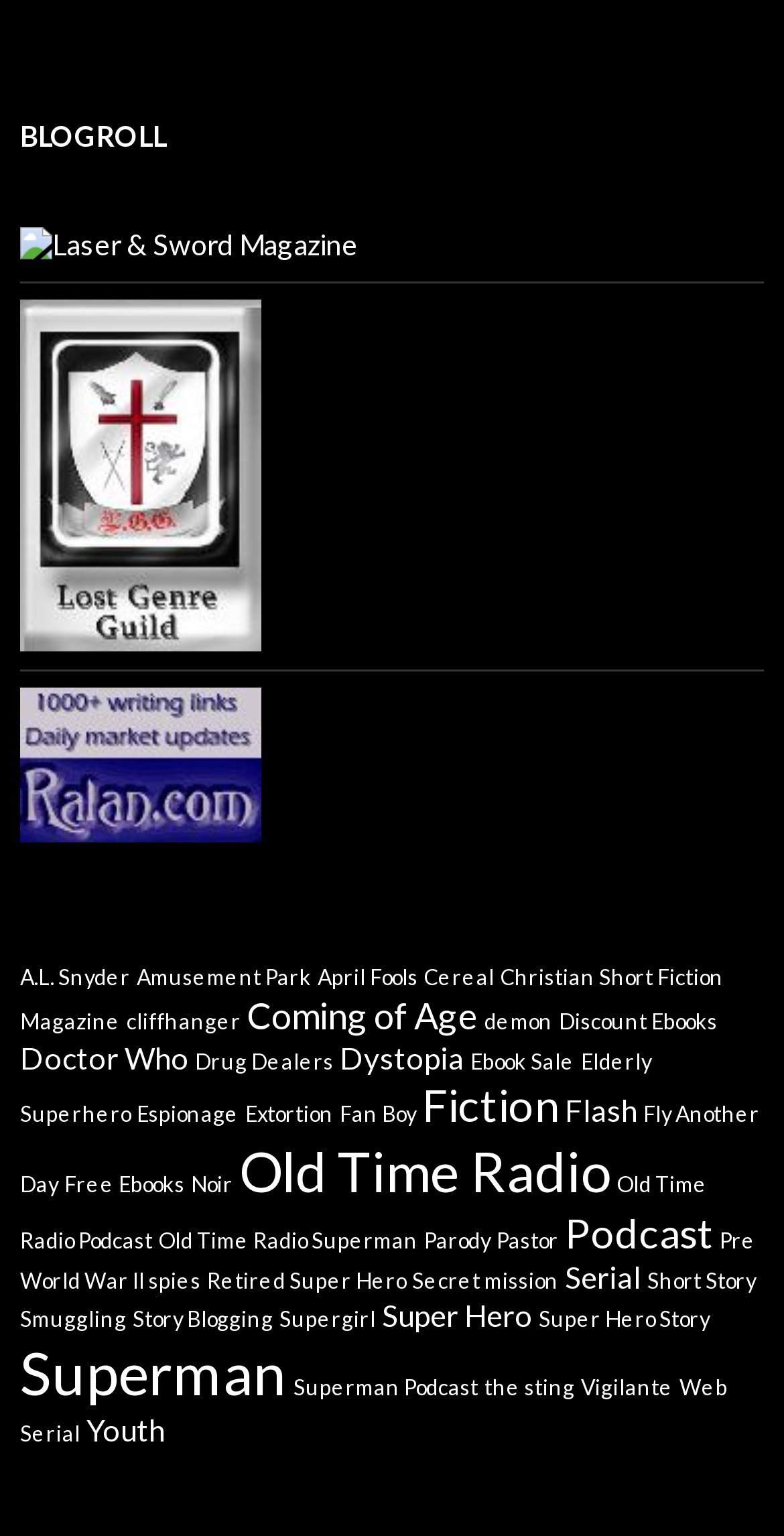Please identify the bounding box coordinates of the area I need to click to accomplish the following instruction: "Reply to the post by joshuak".

None